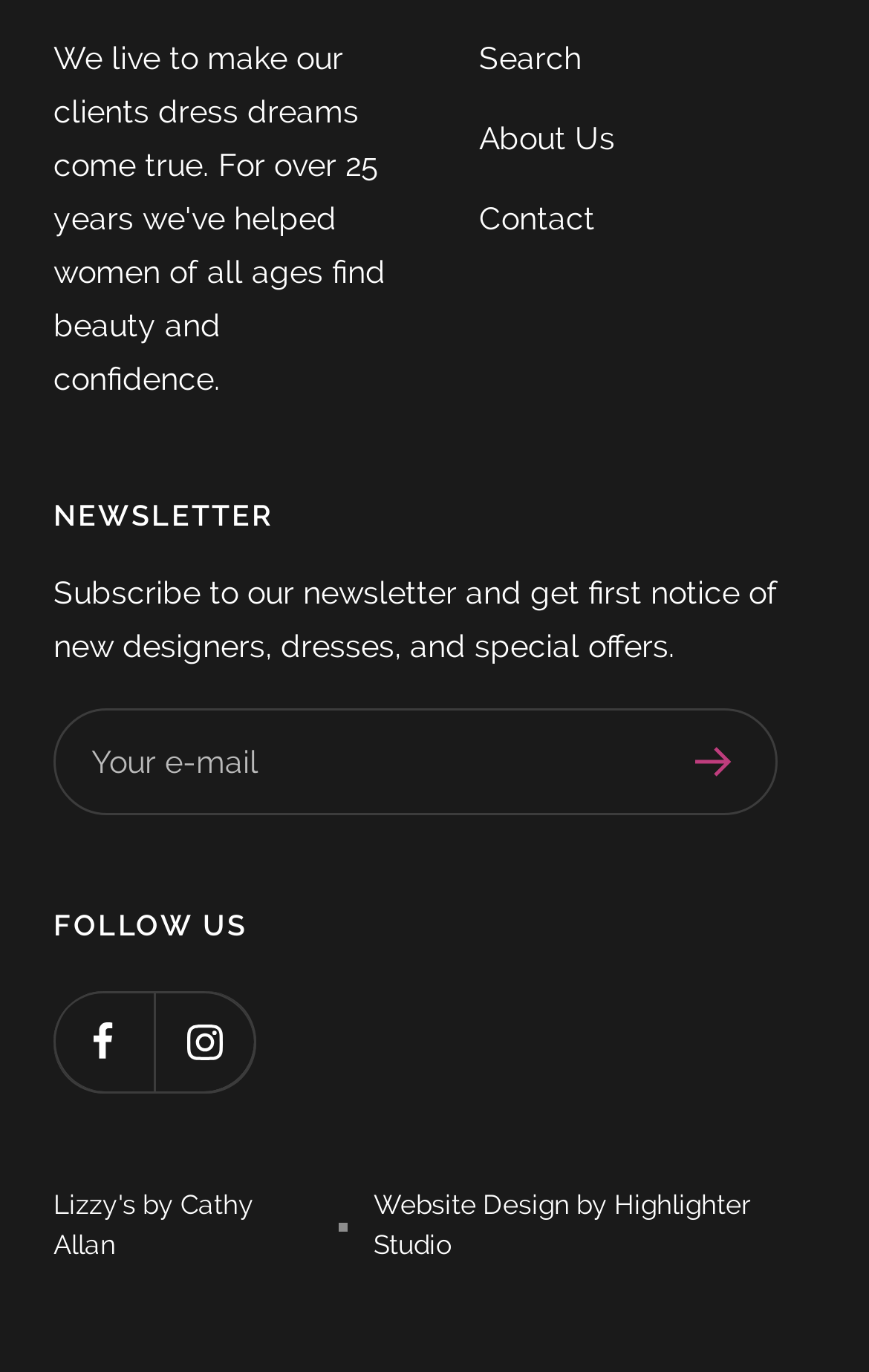Provide your answer to the question using just one word or phrase: What is at the bottom of the webpage?

Website design credit